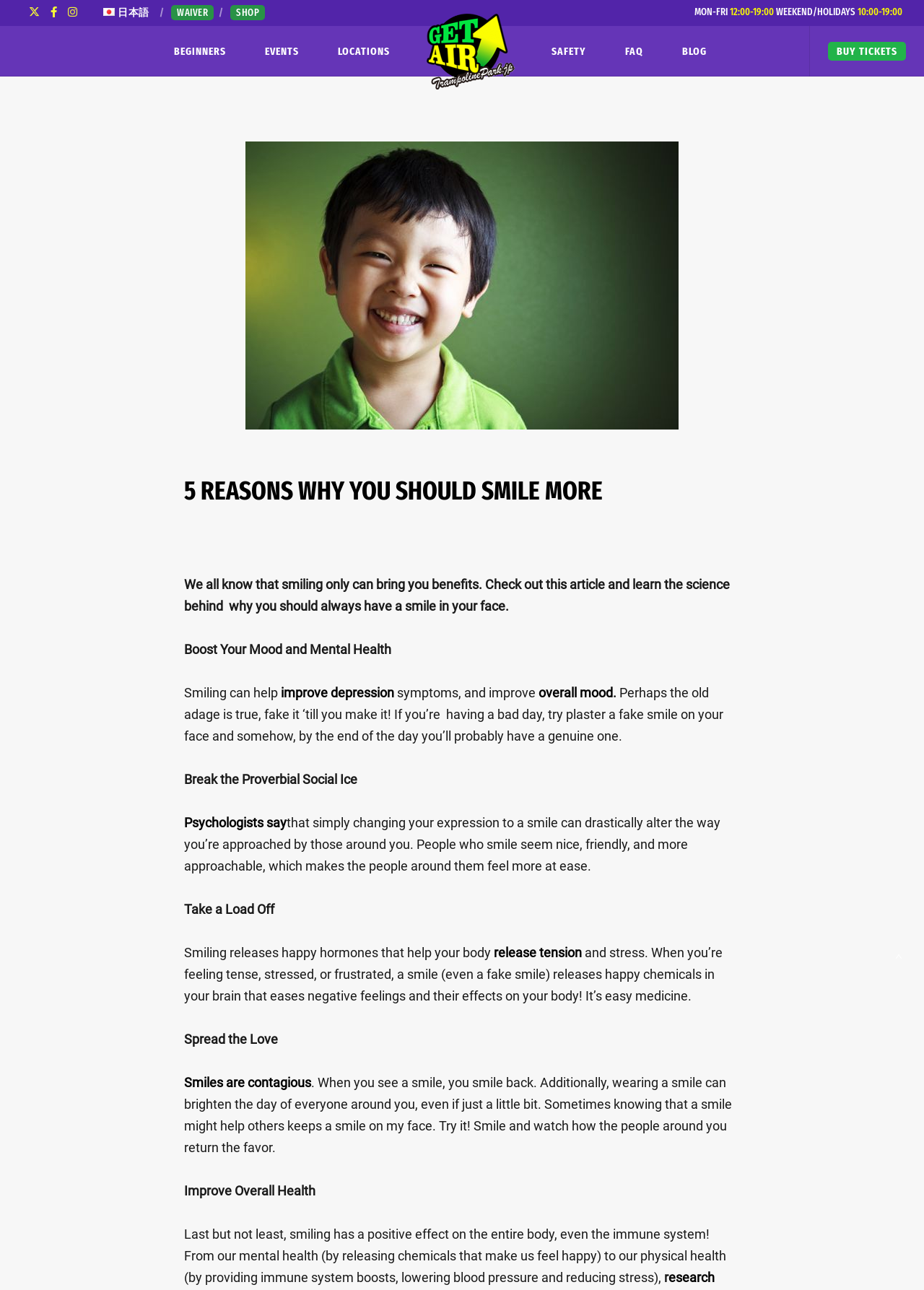Pinpoint the bounding box coordinates of the element you need to click to execute the following instruction: "Visit the 'BEGINNERS' page". The bounding box should be represented by four float numbers between 0 and 1, in the format [left, top, right, bottom].

[0.167, 0.02, 0.266, 0.059]